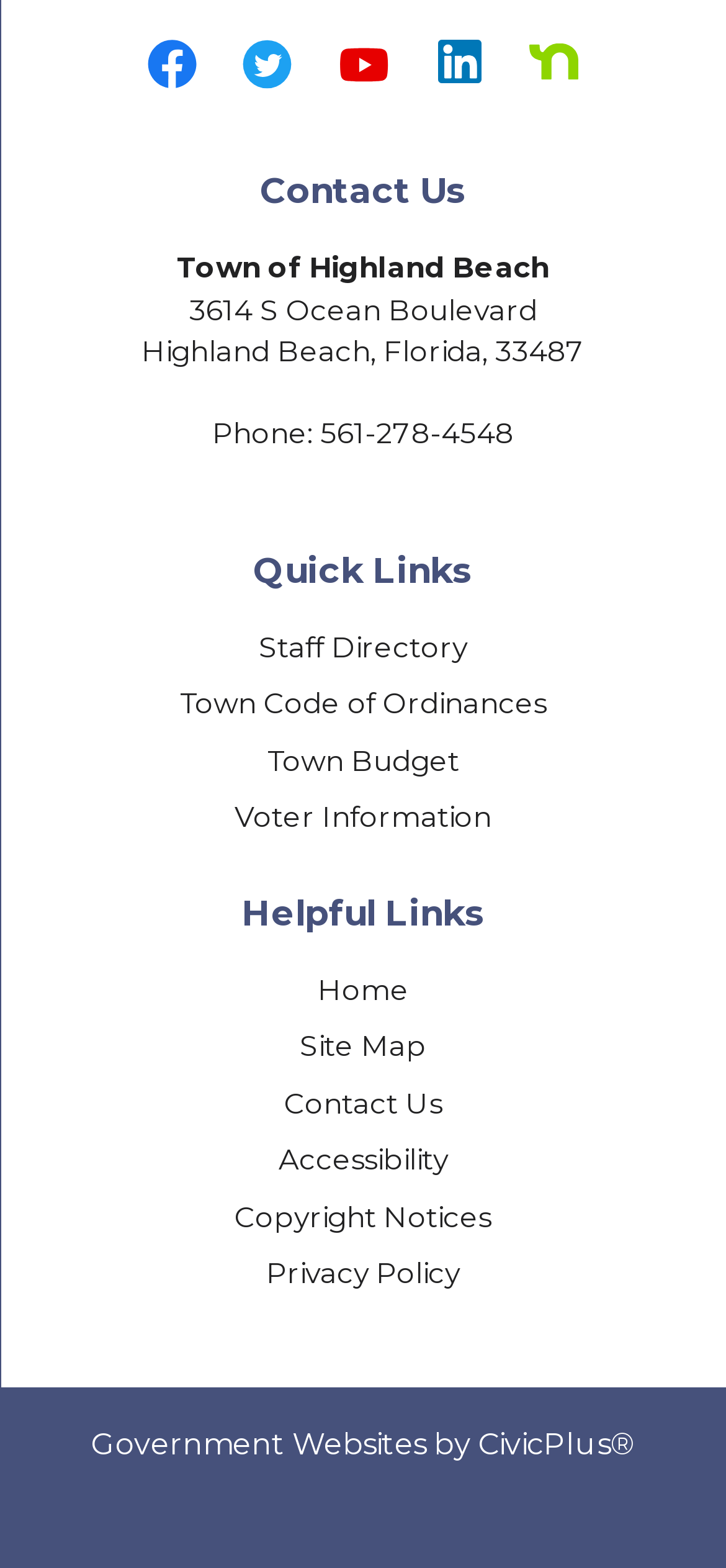Respond to the question below with a single word or phrase: What are the quick links listed?

Staff Directory, Town Code of Ordinances, Town Budget, Voter Information